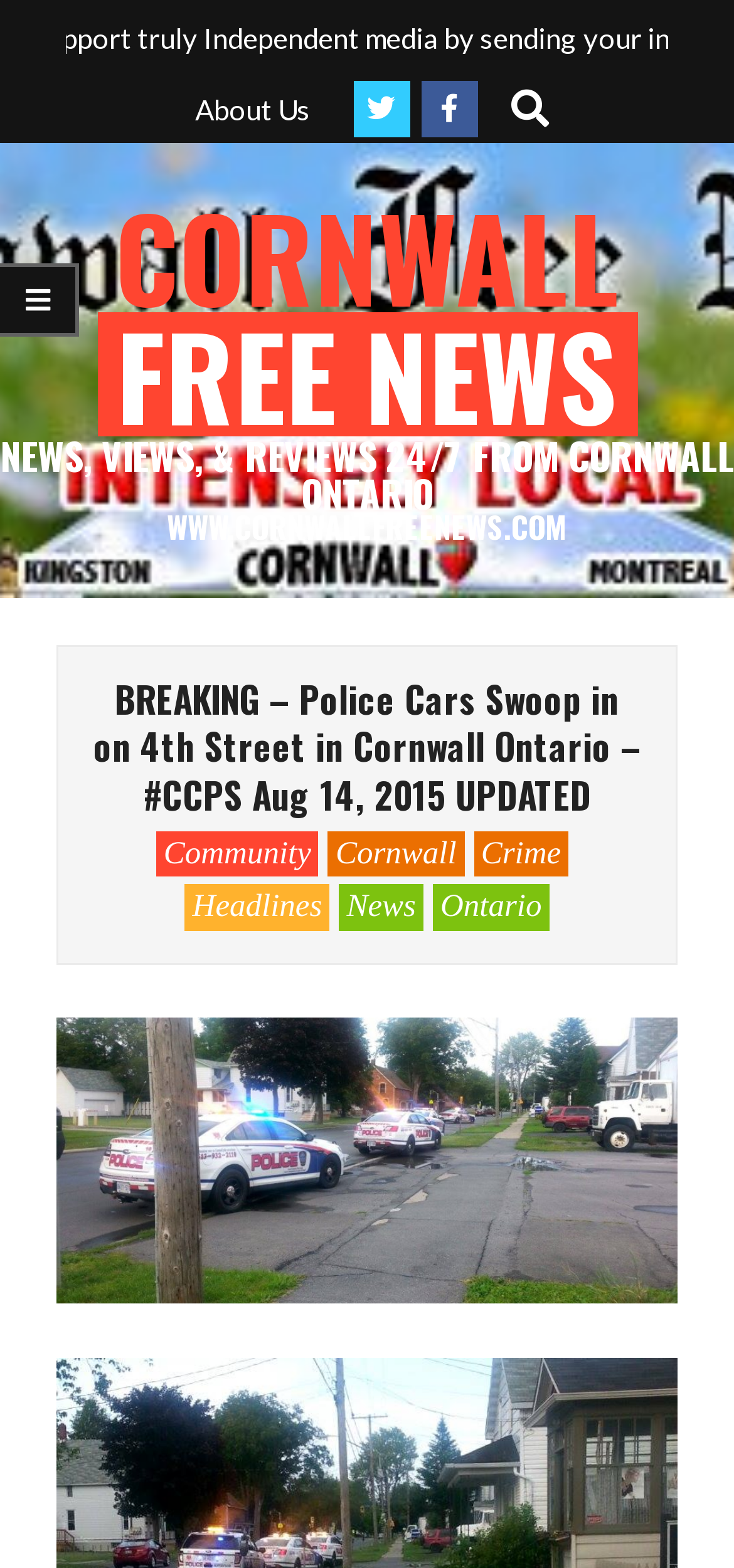How many navigation links are available?
Answer with a single word or phrase by referring to the visual content.

7